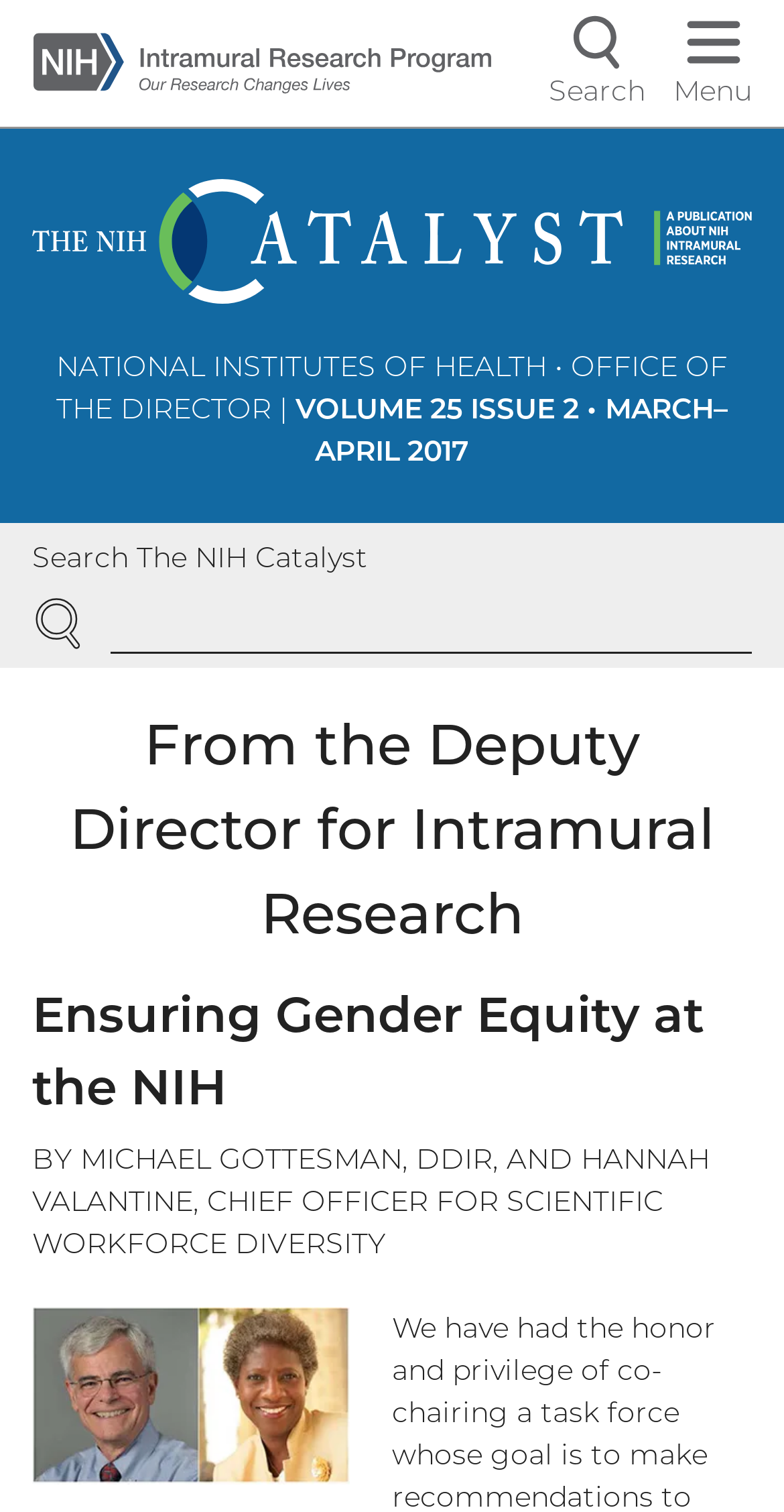Using the information in the image, give a detailed answer to the following question: What is the topic of the article?

I found the answer by looking at the heading element with the text 'Ensuring Gender Equity at the NIH' which is located below the publication title, indicating that it is the main topic of the article.